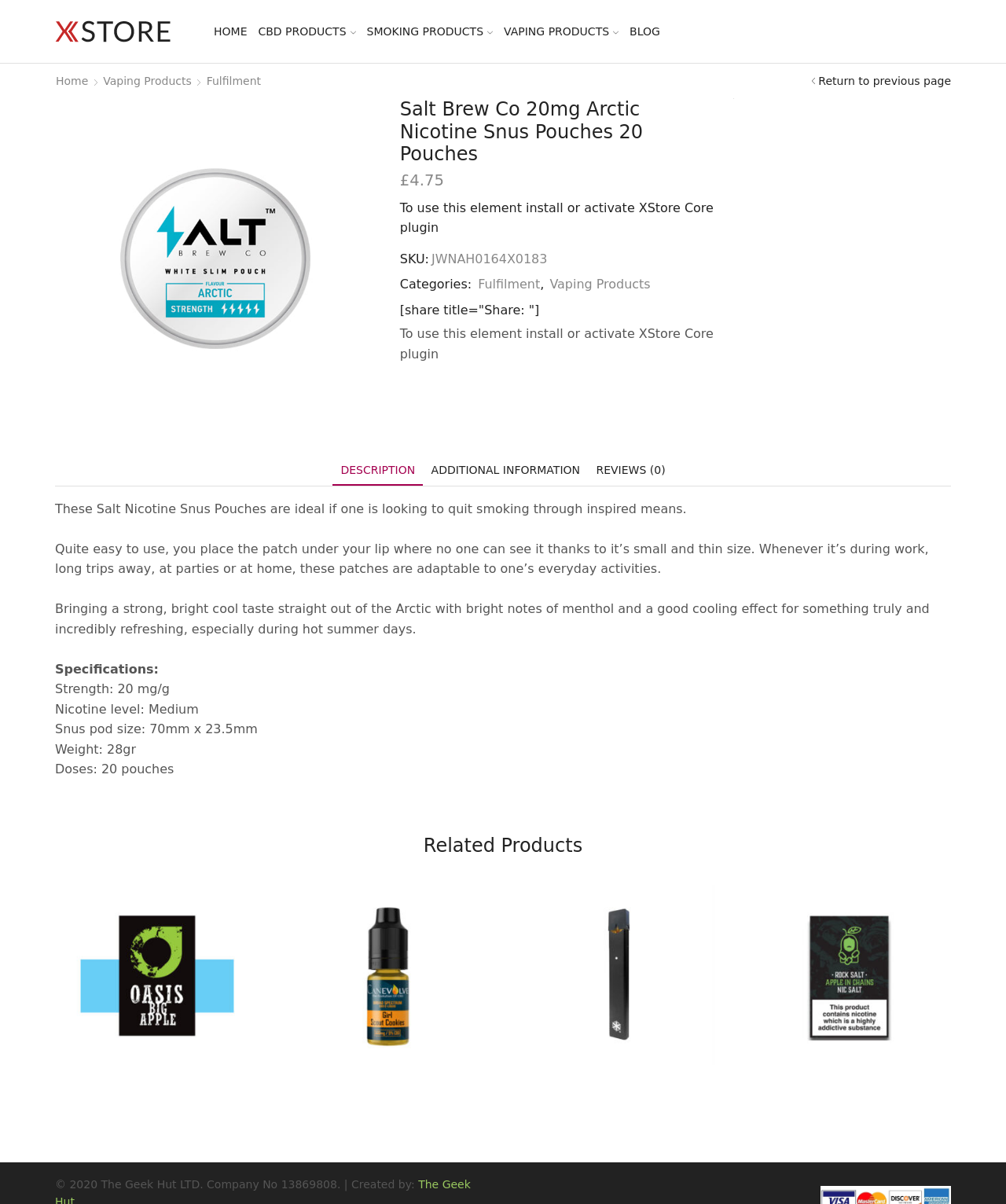Based on the image, please respond to the question with as much detail as possible:
What is the company name of the website owner?

The company name of the website owner can be found at the bottom of the webpage, in the copyright section, where it is displayed as '© 2020 The Geek Hut LTD. Company No 13869808'.